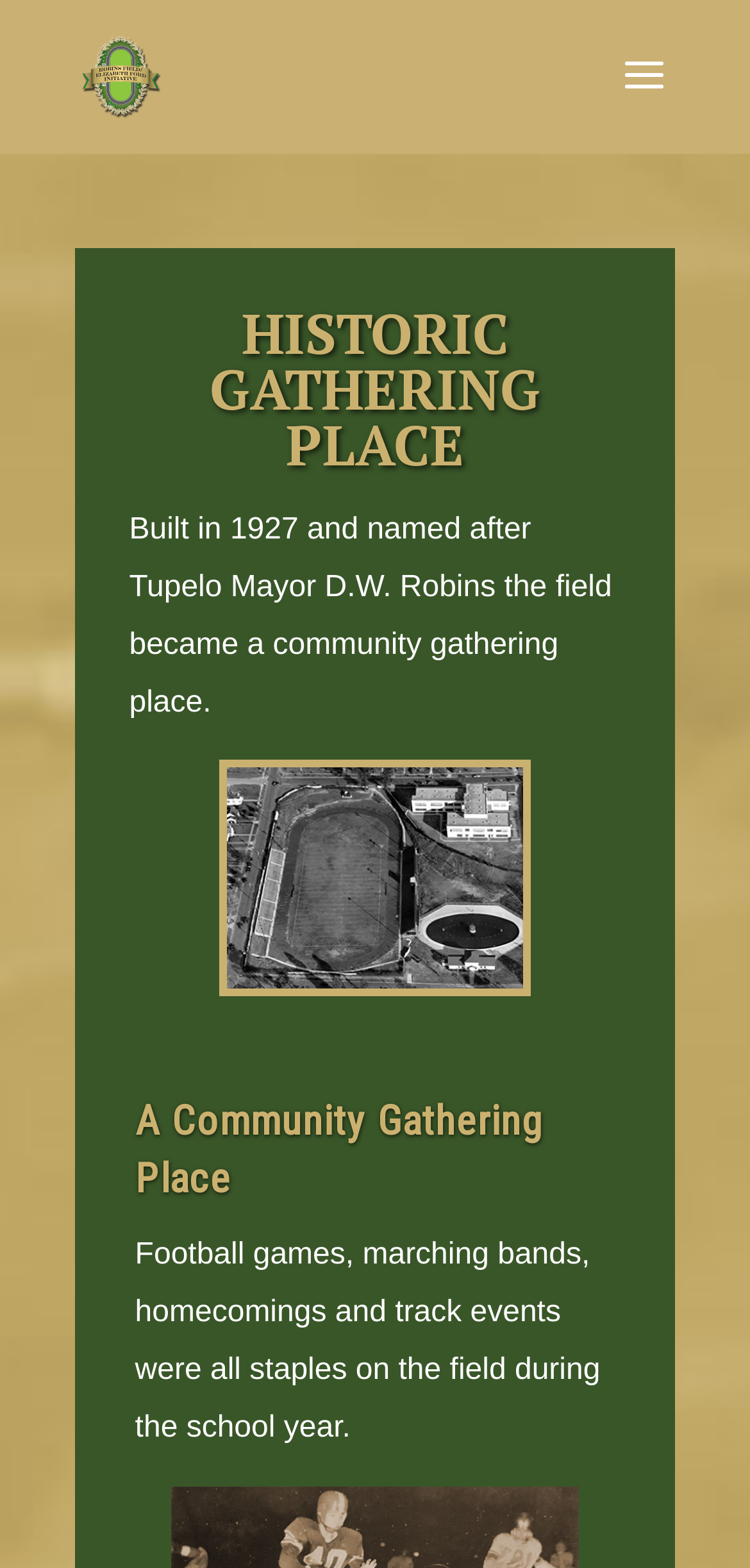Can you find and provide the title of the webpage?

HISTORIC GATHERING PLACE